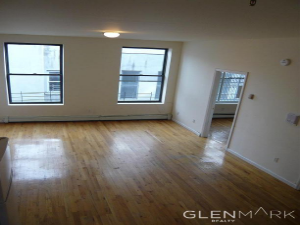What is the number of bedrooms in the apartment?
Provide an in-depth and detailed explanation in response to the question.

The caption explicitly states that the image showcases a spacious and inviting interior of a two-bedroom apartment, providing the number of bedrooms in the apartment.